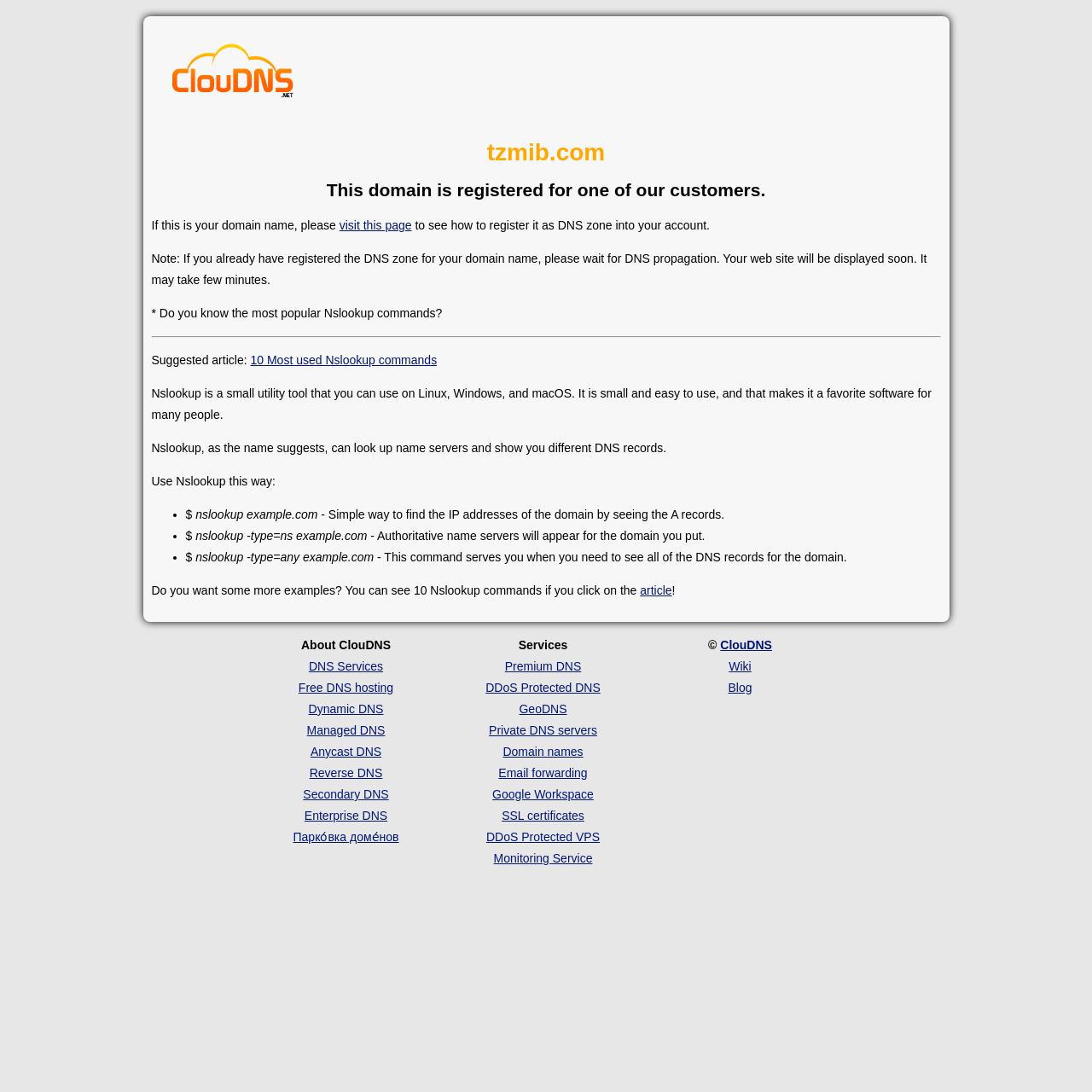How many examples of nslookup commands are provided on this webpage?
Please use the image to provide a one-word or short phrase answer.

3